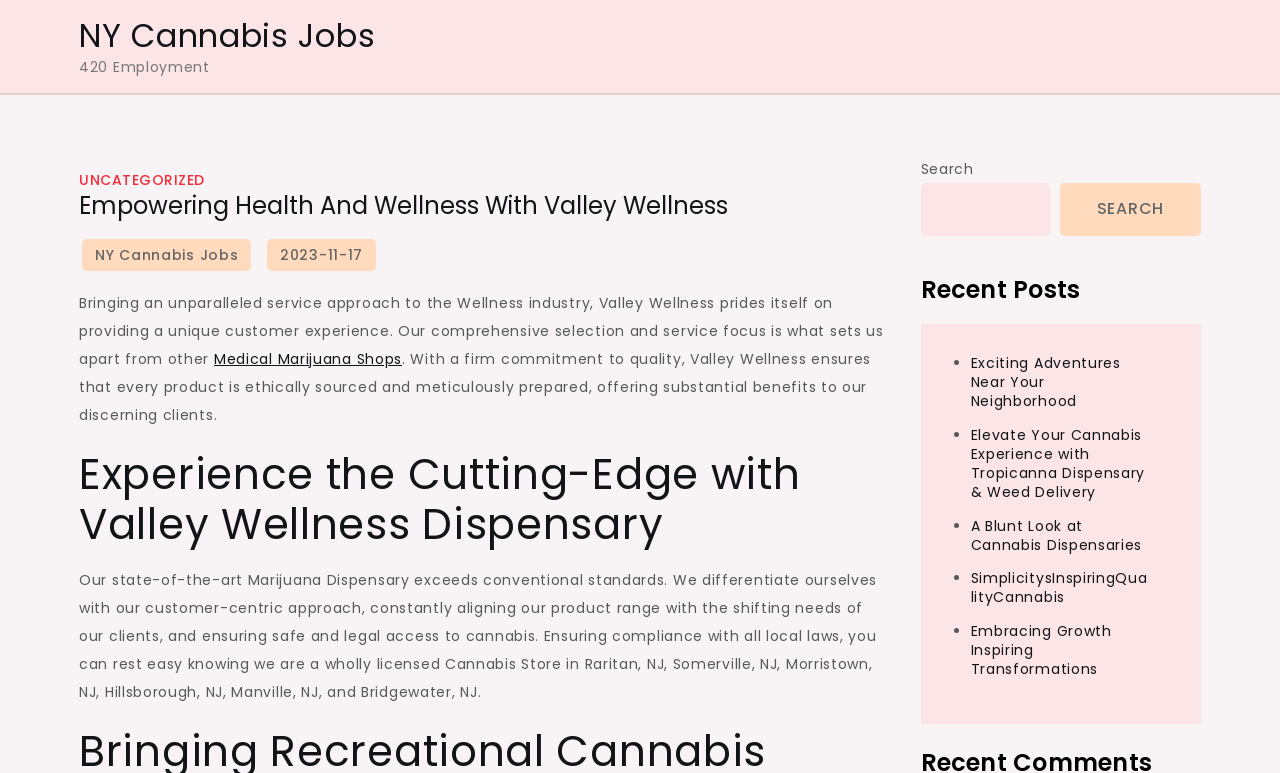Please find and report the bounding box coordinates of the element to click in order to perform the following action: "Visit Medical Marijuana Shops". The coordinates should be expressed as four float numbers between 0 and 1, in the format [left, top, right, bottom].

[0.167, 0.451, 0.314, 0.477]